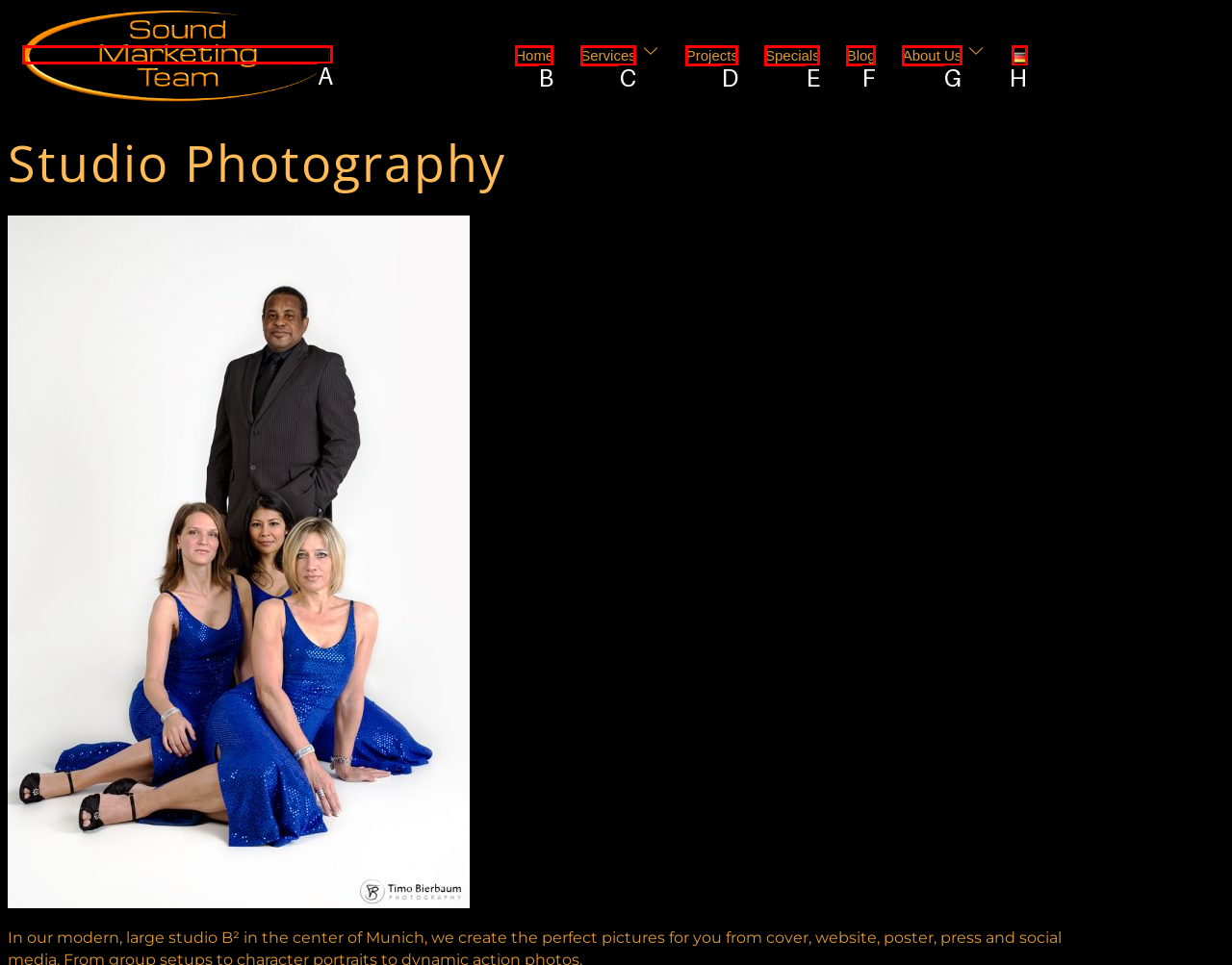Tell me the letter of the UI element to click in order to accomplish the following task: go to home page
Answer with the letter of the chosen option from the given choices directly.

B